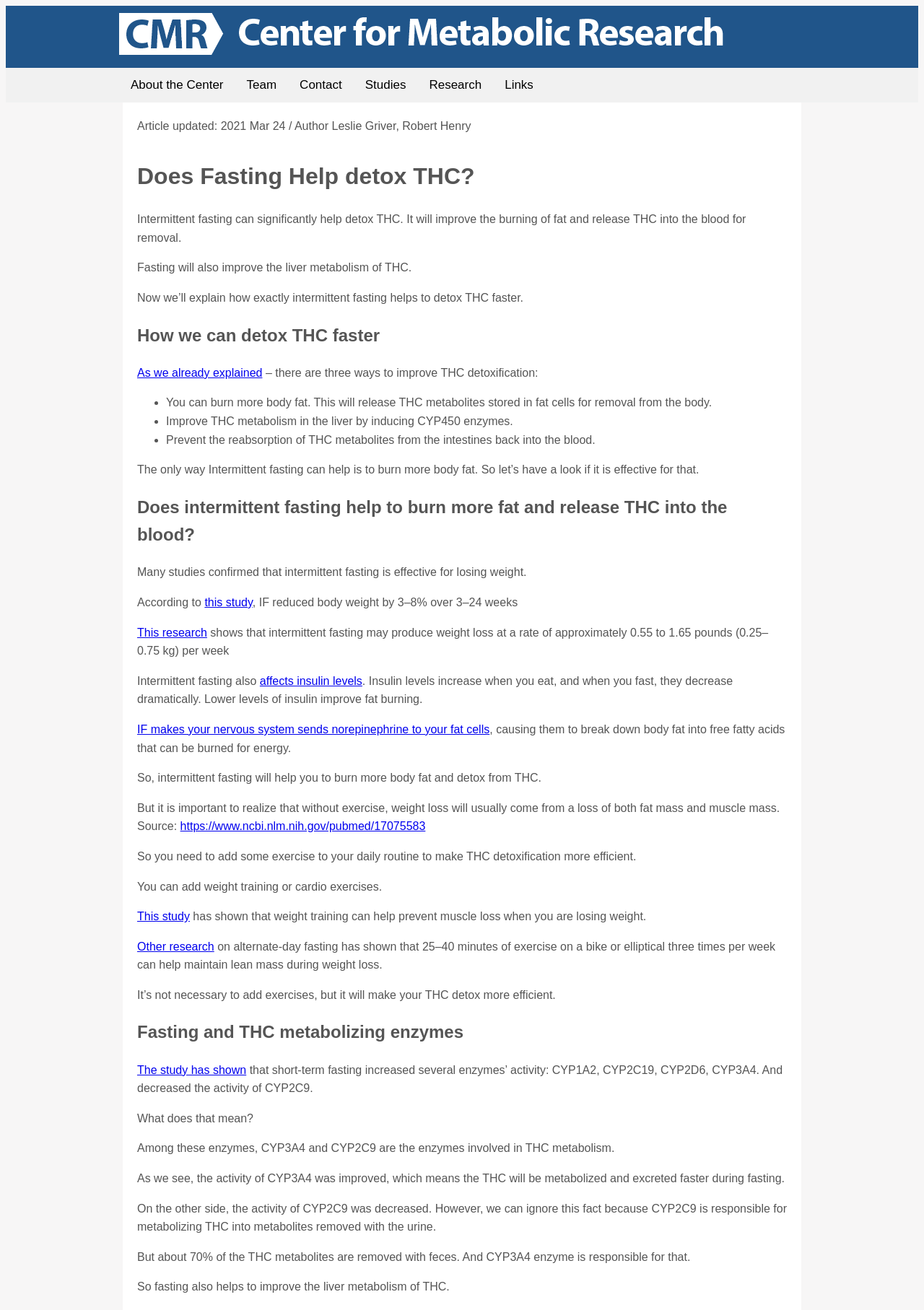Which enzyme is responsible for metabolizing THC into metabolites removed with feces?
Use the image to answer the question with a single word or phrase.

CYP3A4